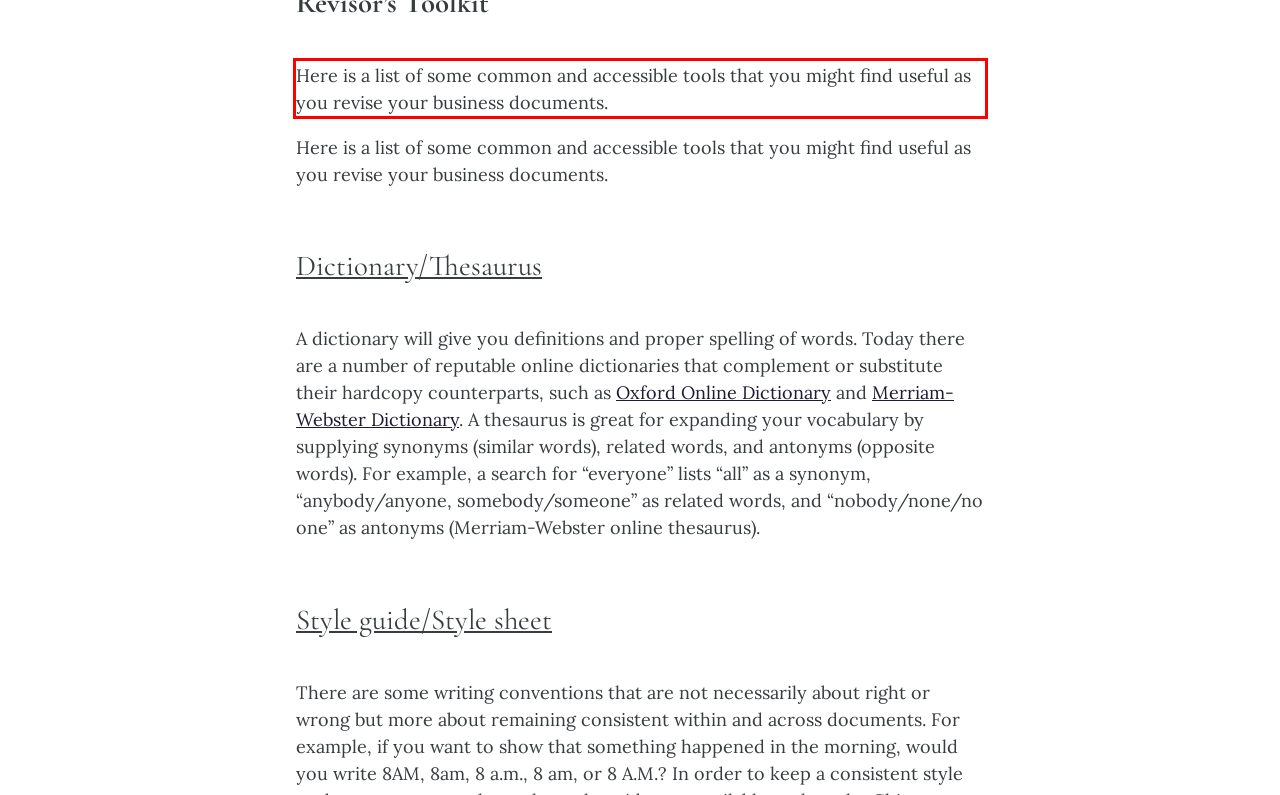Identify the text inside the red bounding box on the provided webpage screenshot by performing OCR.

Here is a list of some common and accessible tools that you might find useful as you revise your business documents.